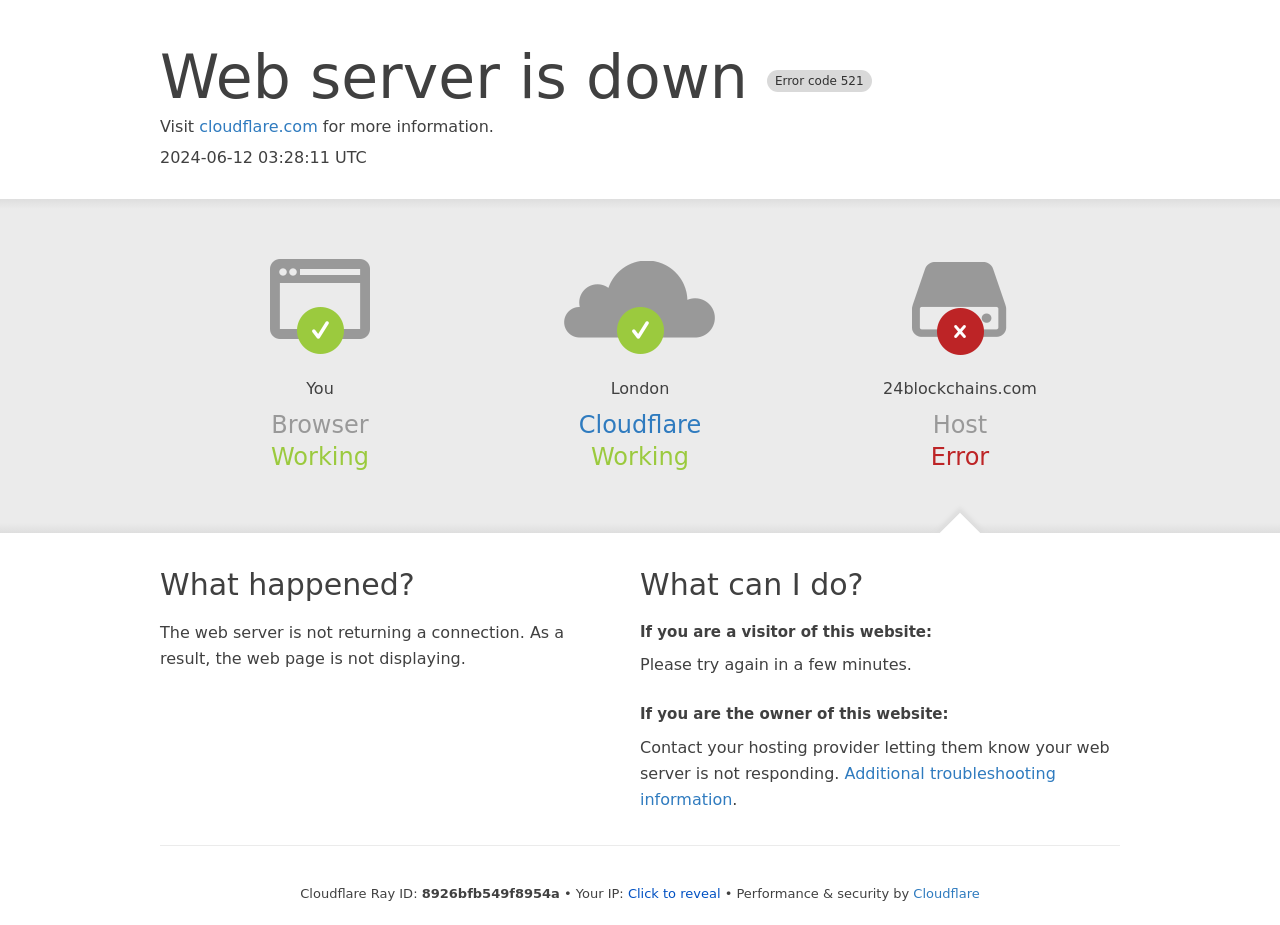Using the provided element description "Cloudflare", determine the bounding box coordinates of the UI element.

[0.714, 0.957, 0.765, 0.974]